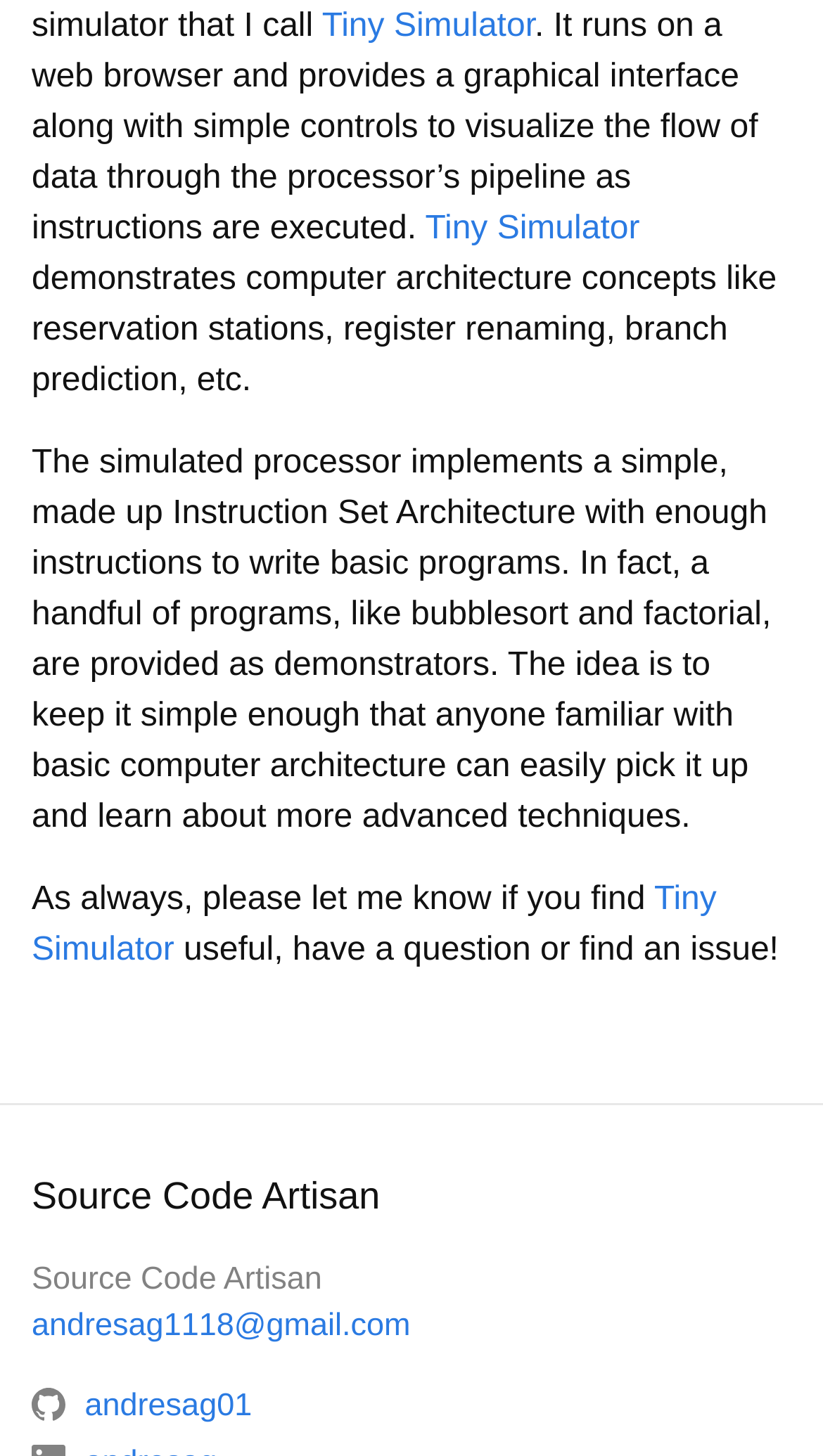Given the description Tiny Simulator, predict the bounding box coordinates of the UI element. Ensure the coordinates are in the format (top-left x, top-left y, bottom-right x, bottom-right y) and all values are between 0 and 1.

[0.038, 0.605, 0.871, 0.665]